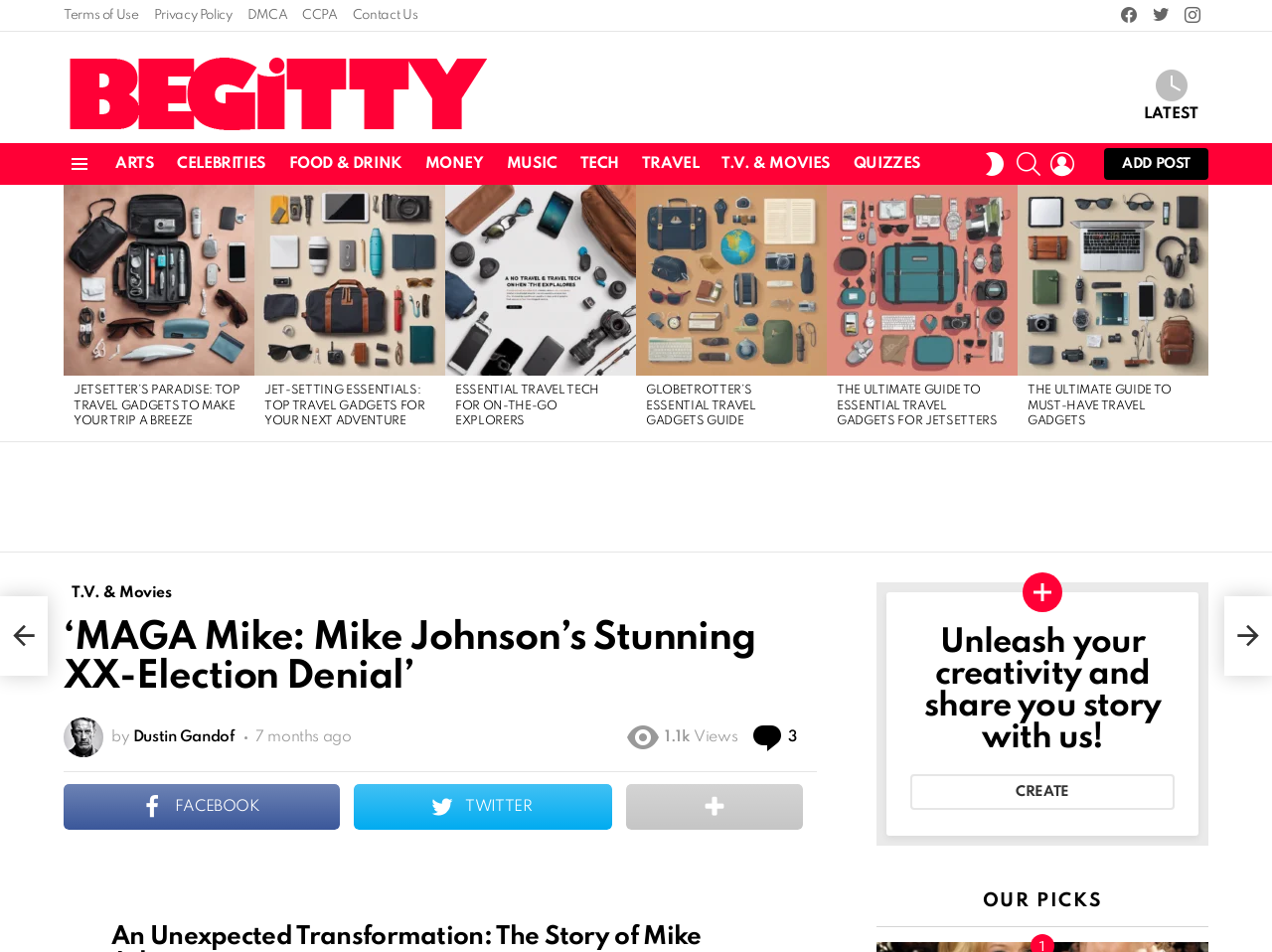Locate and extract the headline of this webpage.

‘MAGA Mike: Mike Johnson’s Stunning XX-Election Denial’